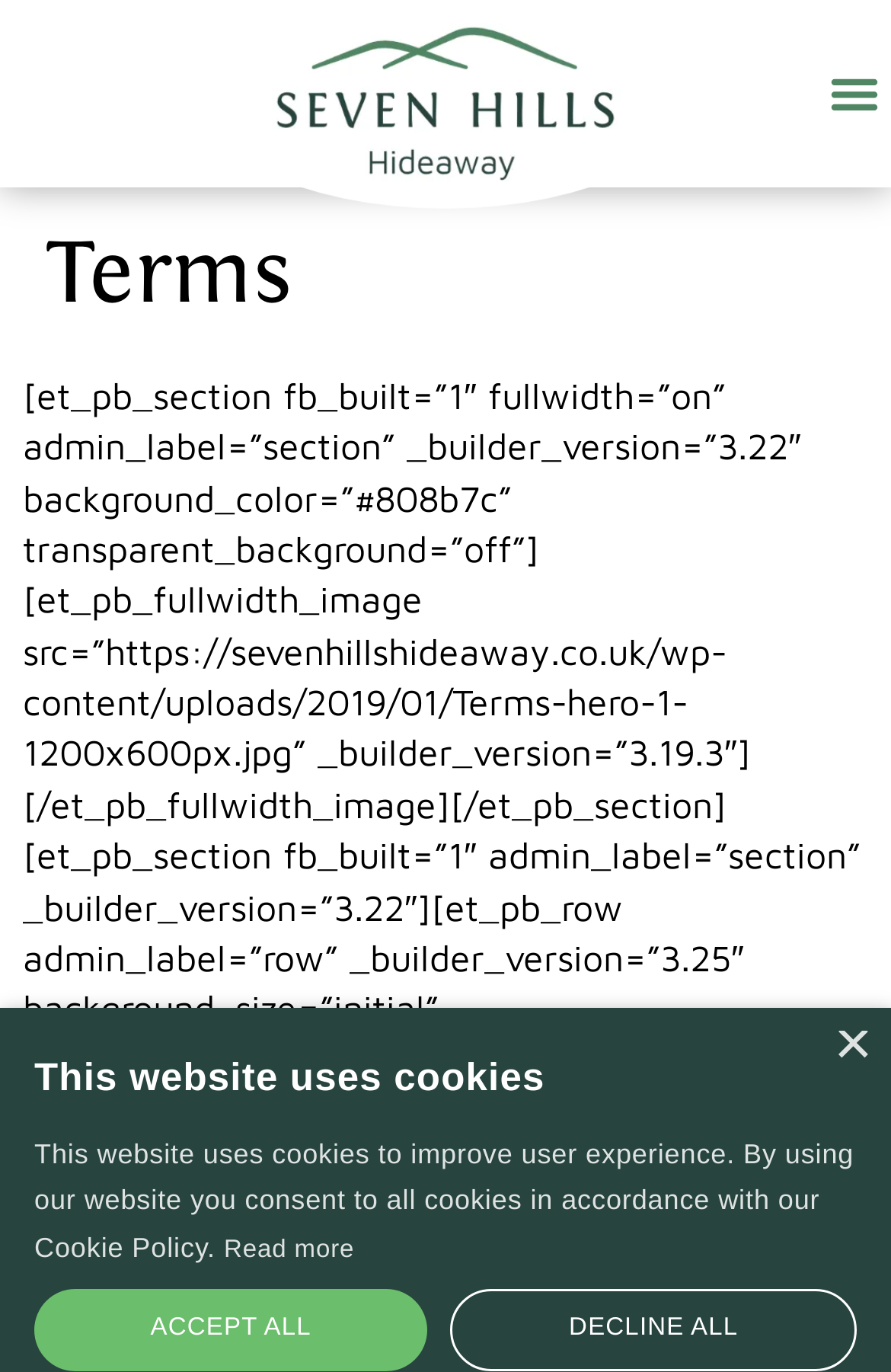Please respond to the question using a single word or phrase:
How many buttons are in the header section?

Two